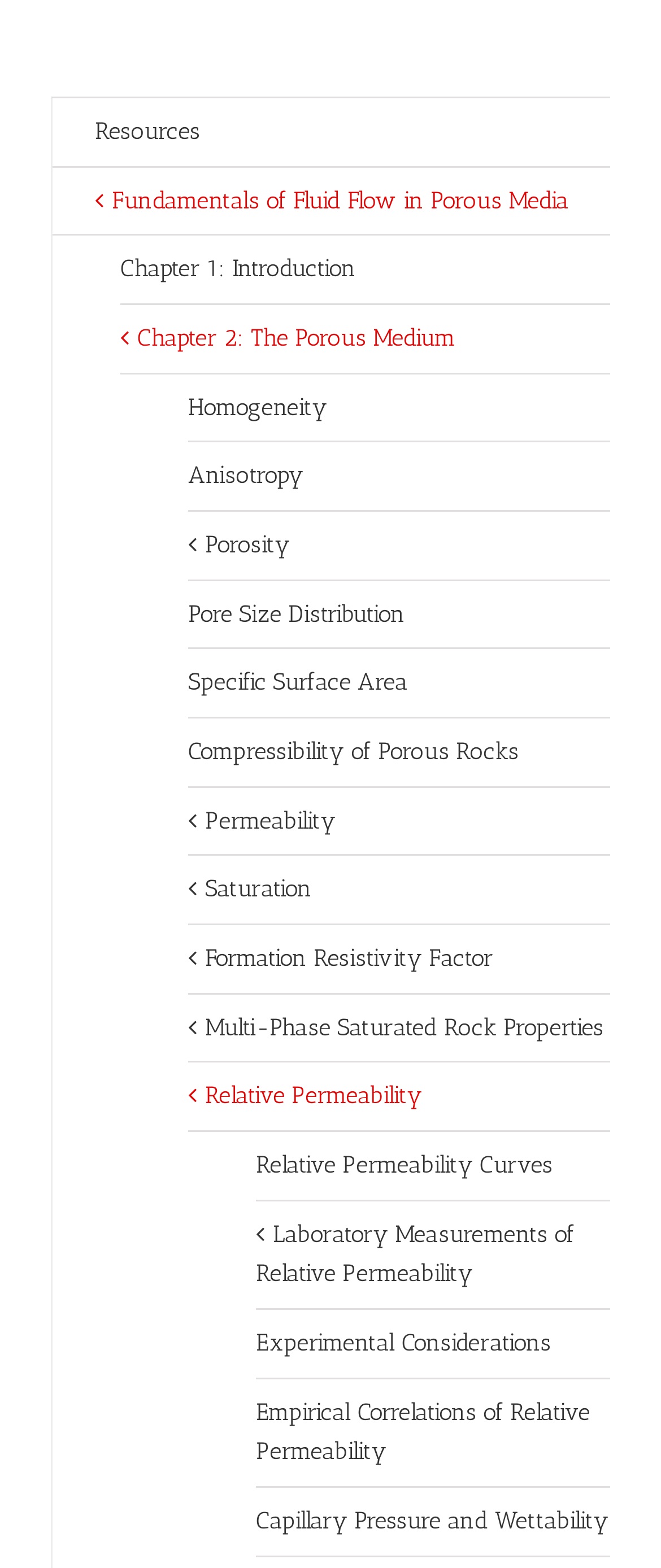Please provide the bounding box coordinates for the element that needs to be clicked to perform the following instruction: "Learn about Relative Permeability Curves". The coordinates should be given as four float numbers between 0 and 1, i.e., [left, top, right, bottom].

[0.387, 0.722, 0.923, 0.766]